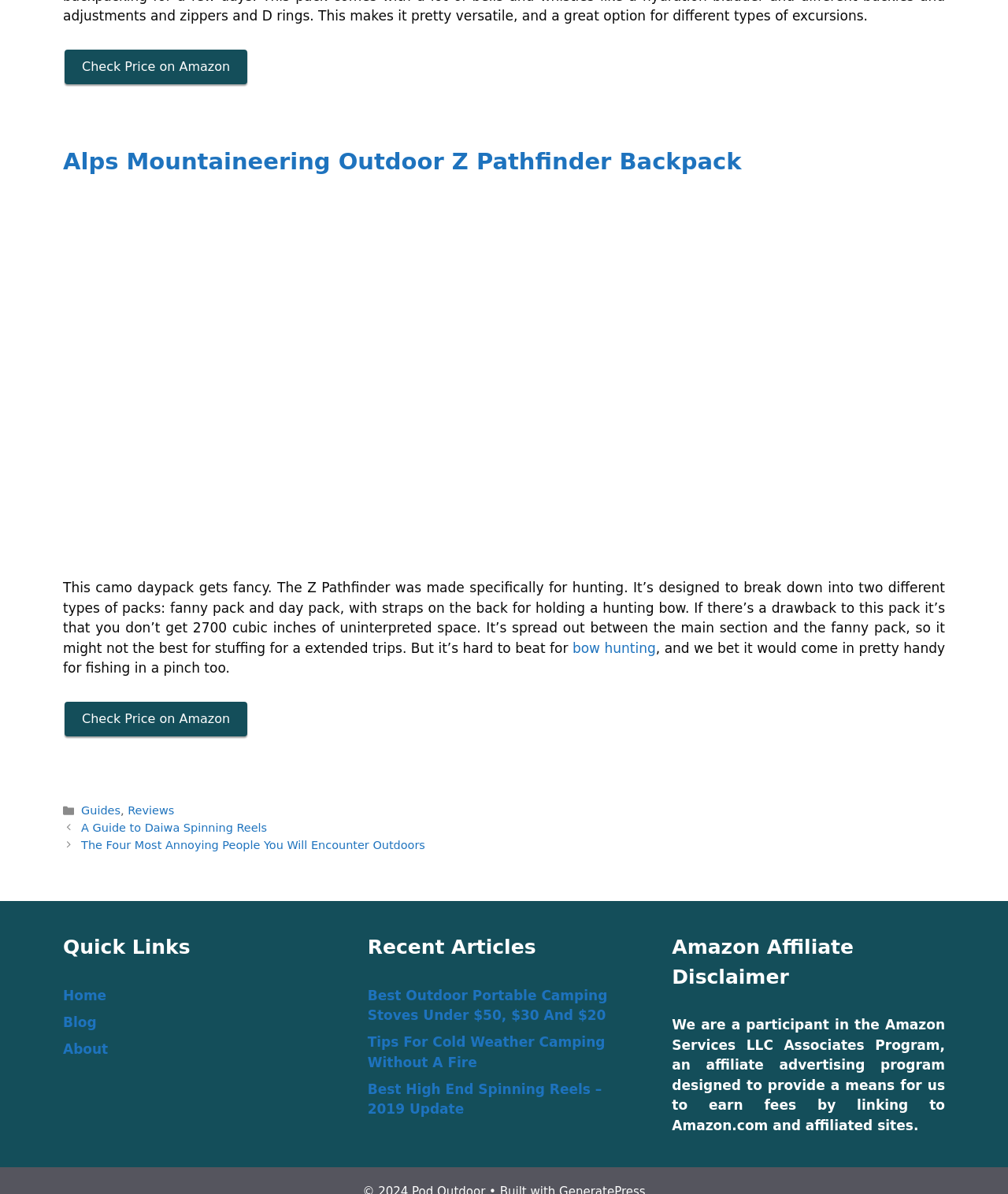Please answer the following question as detailed as possible based on the image: 
What is the name of the backpack?

The name of the backpack can be found in the heading element with the text 'Alps Mountaineering Outdoor Z Pathfinder Backpack' which is located at the top of the webpage.